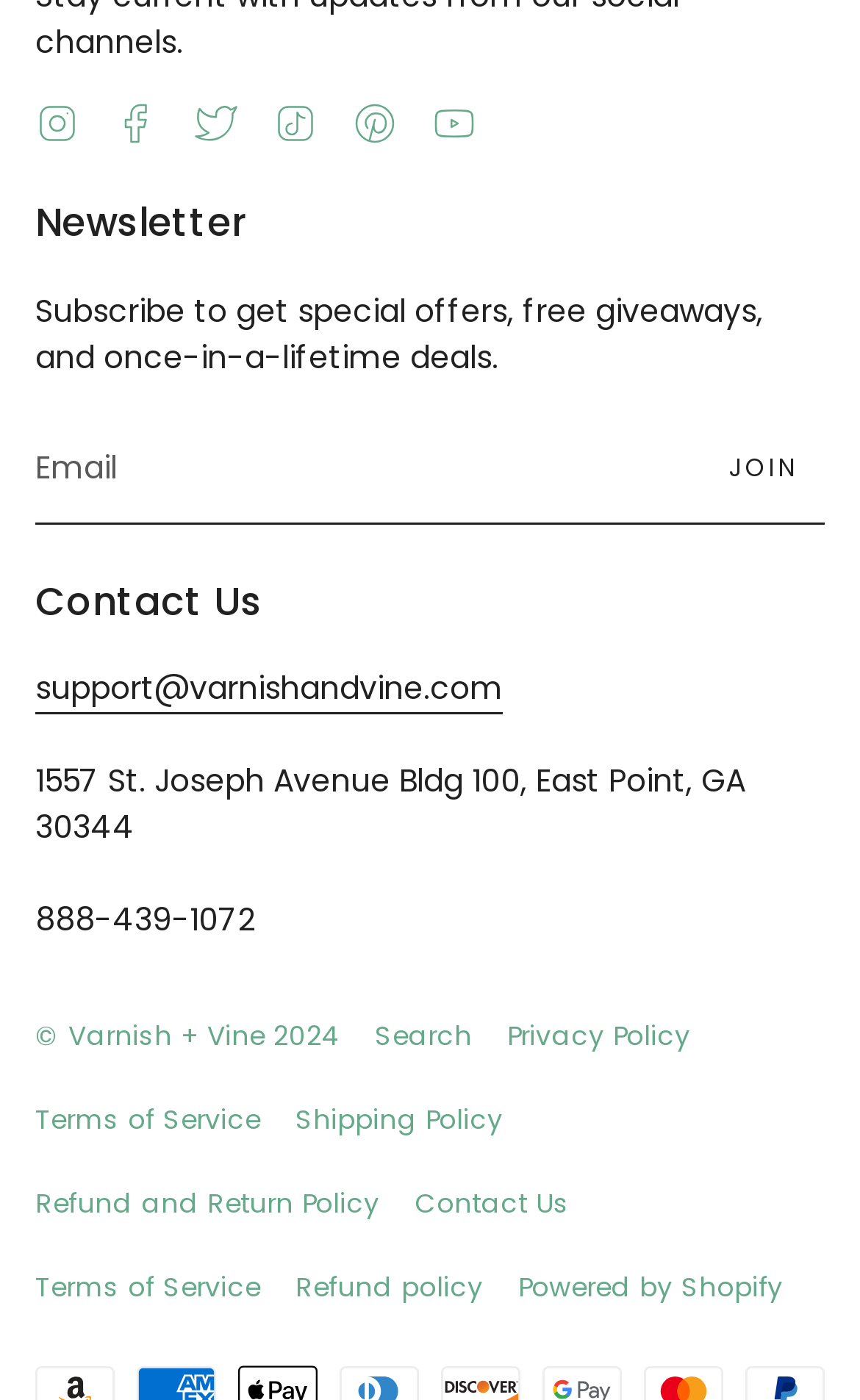Locate the bounding box coordinates of the item that should be clicked to fulfill the instruction: "View privacy policy".

[0.59, 0.726, 0.803, 0.753]